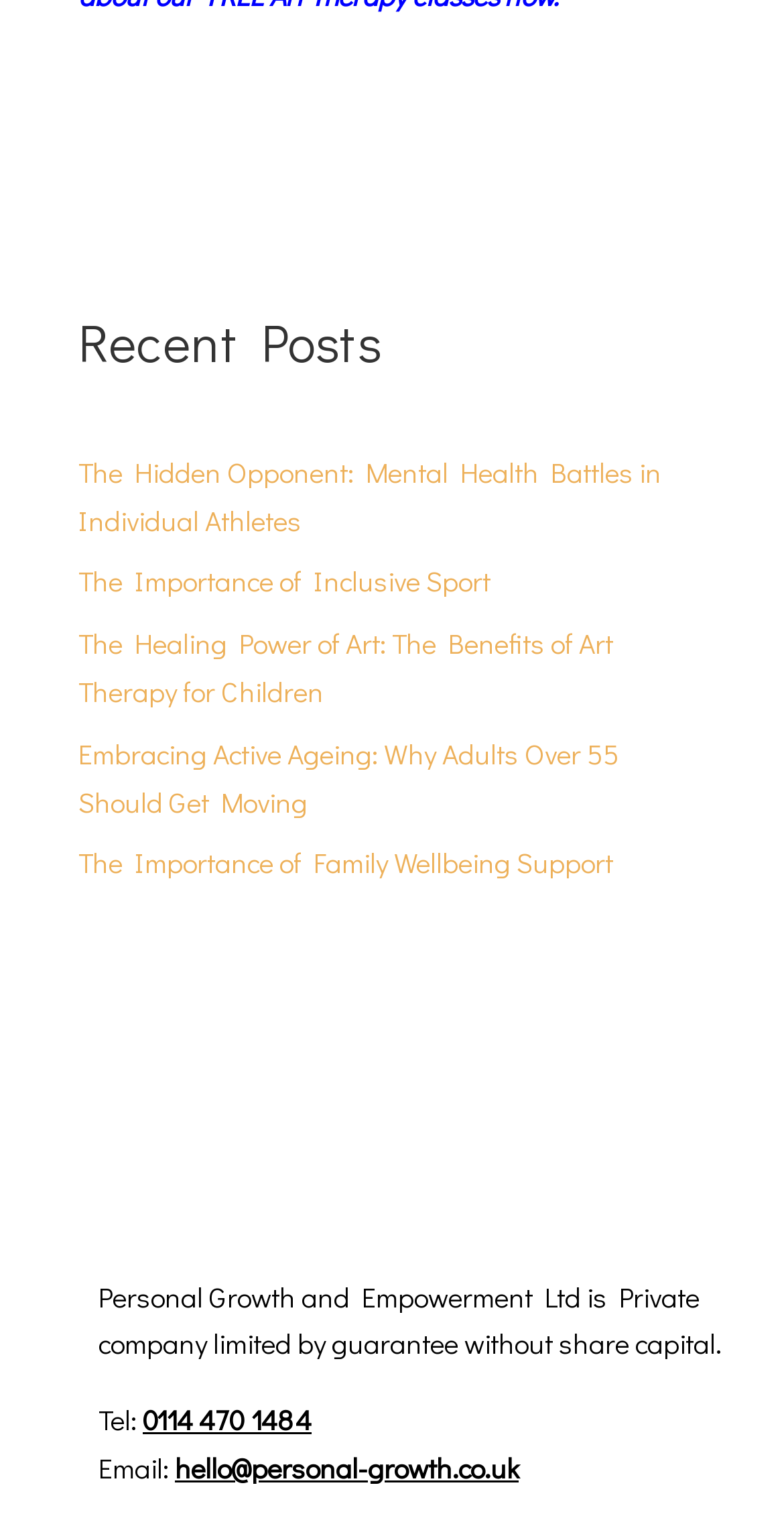Locate the bounding box coordinates of the element that should be clicked to fulfill the instruction: "Read about recent posts".

[0.1, 0.208, 0.9, 0.256]